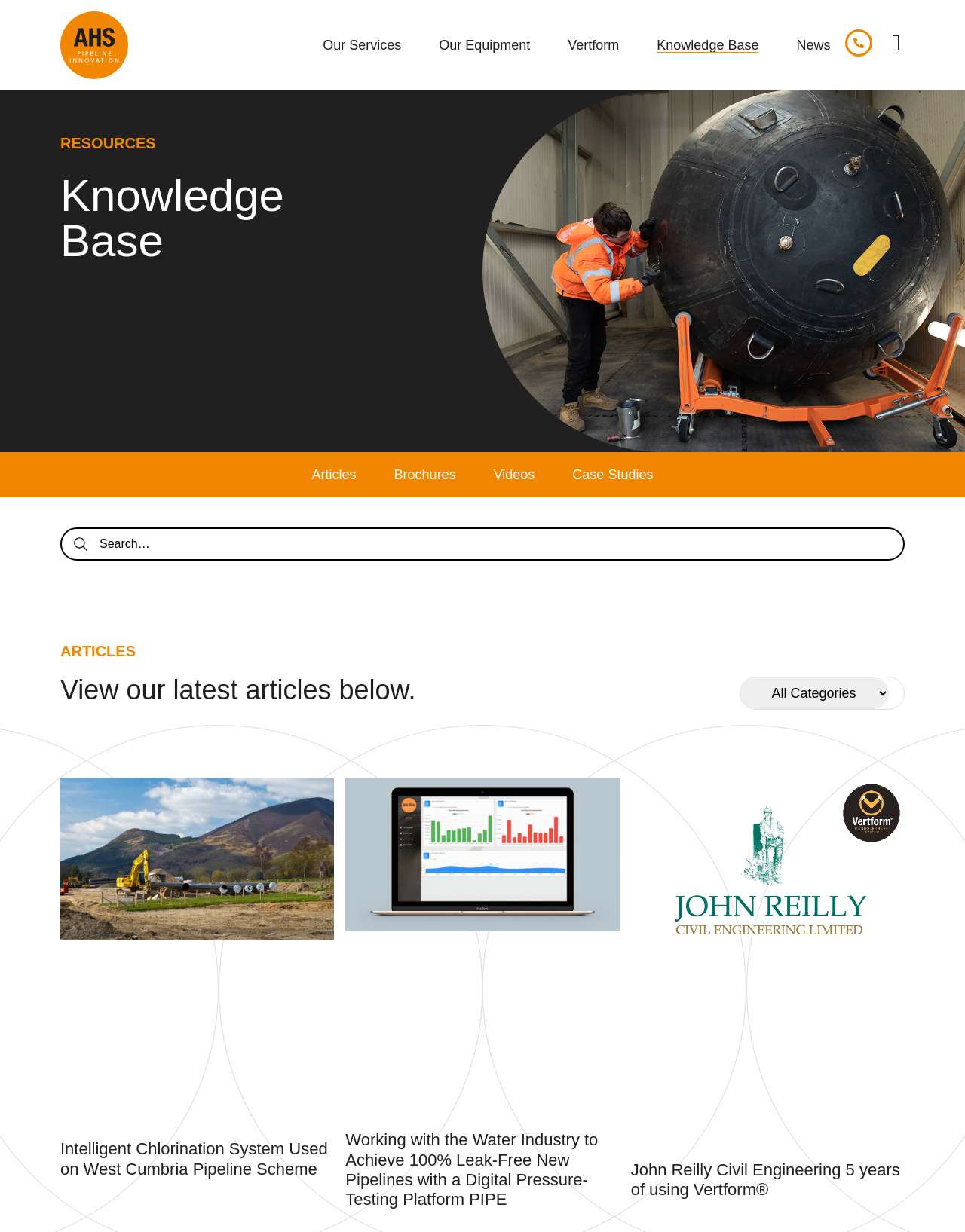Please specify the coordinates of the bounding box for the element that should be clicked to carry out this instruction: "Choose an option from the combobox". The coordinates must be four float numbers between 0 and 1, formatted as [left, top, right, bottom].

[0.767, 0.55, 0.921, 0.575]